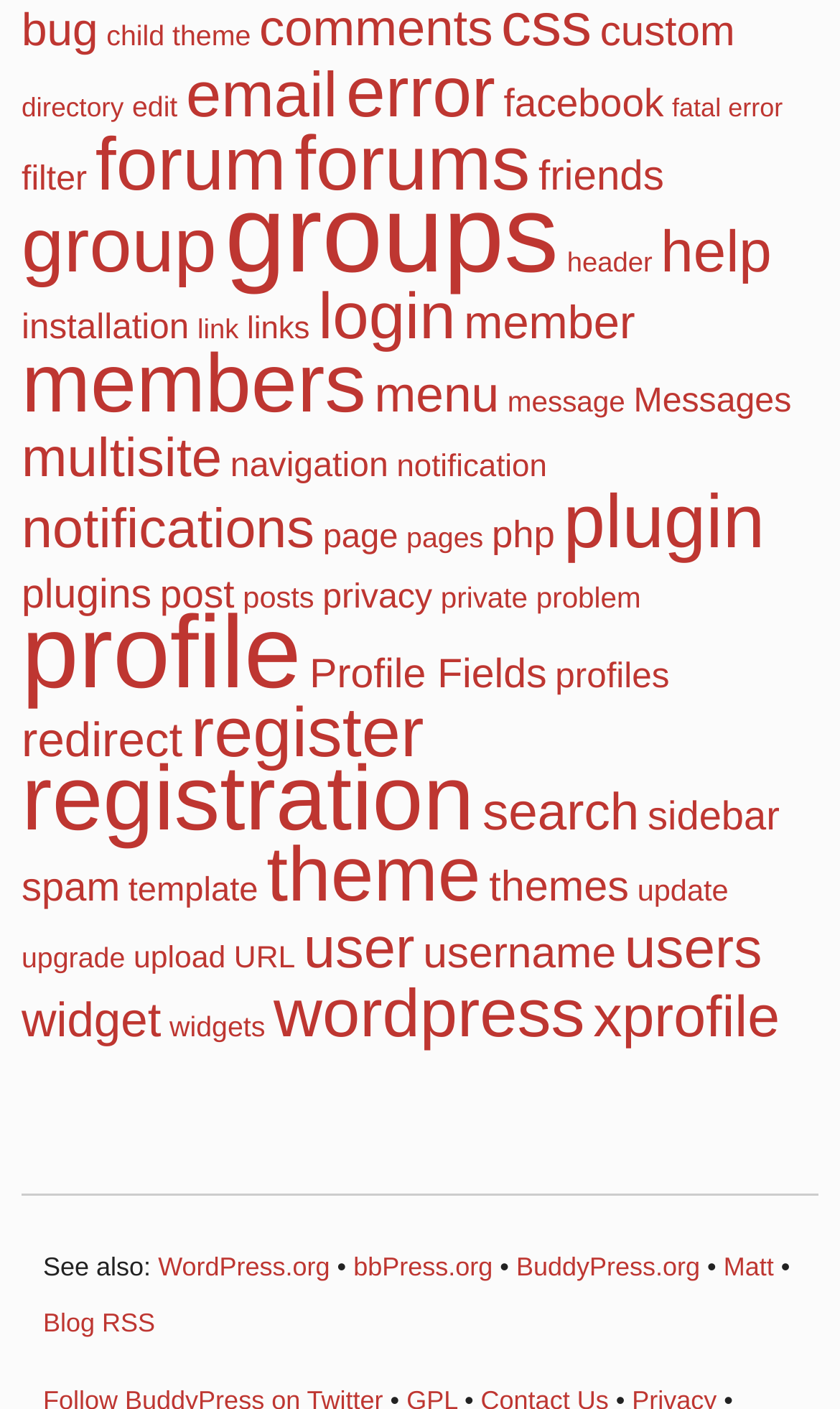Please find the bounding box coordinates of the element that needs to be clicked to perform the following instruction: "view bug reports". The bounding box coordinates should be four float numbers between 0 and 1, represented as [left, top, right, bottom].

[0.026, 0.003, 0.117, 0.04]